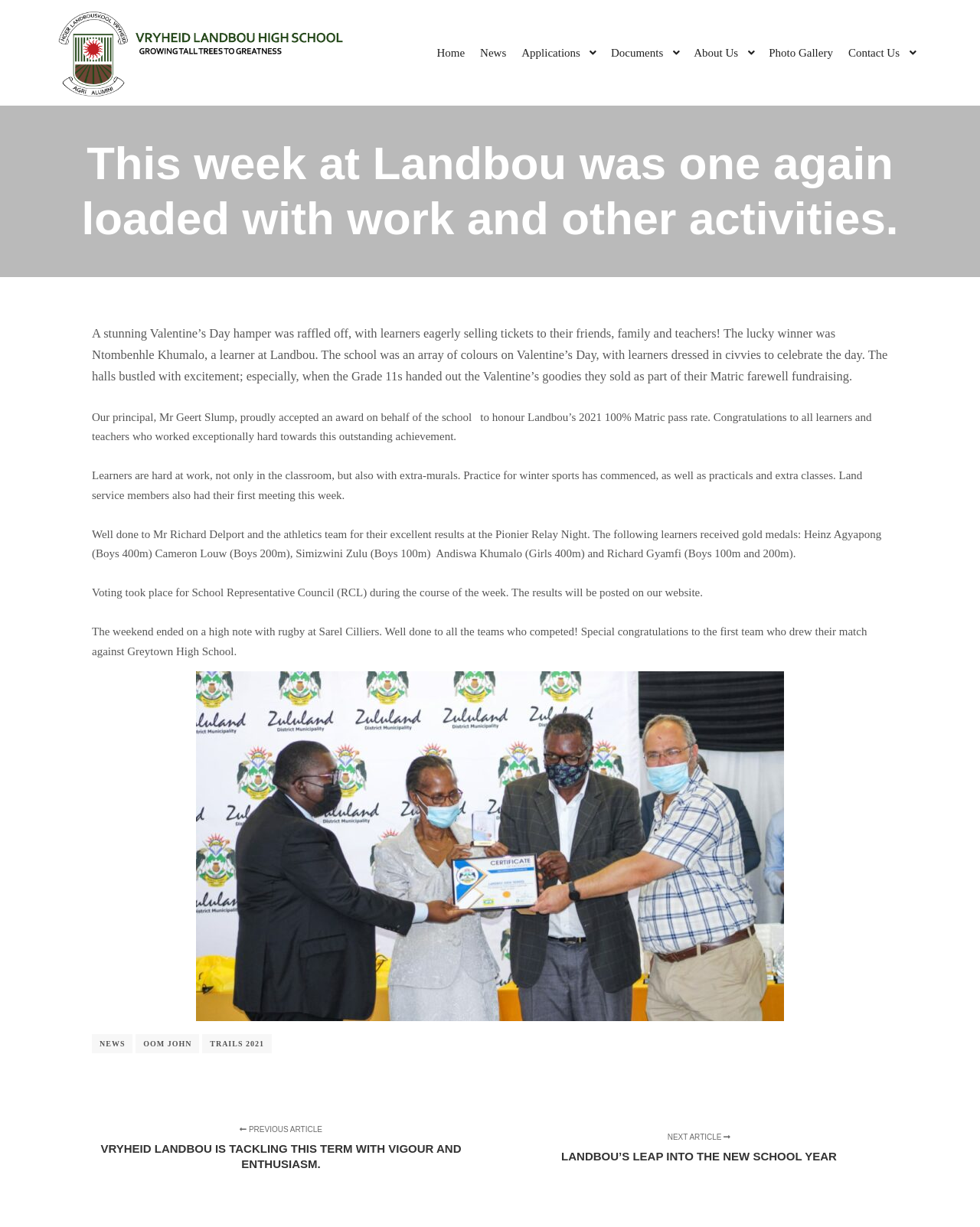Locate the coordinates of the bounding box for the clickable region that fulfills this instruction: "View the 'Photo Gallery'".

[0.777, 0.0, 0.858, 0.086]